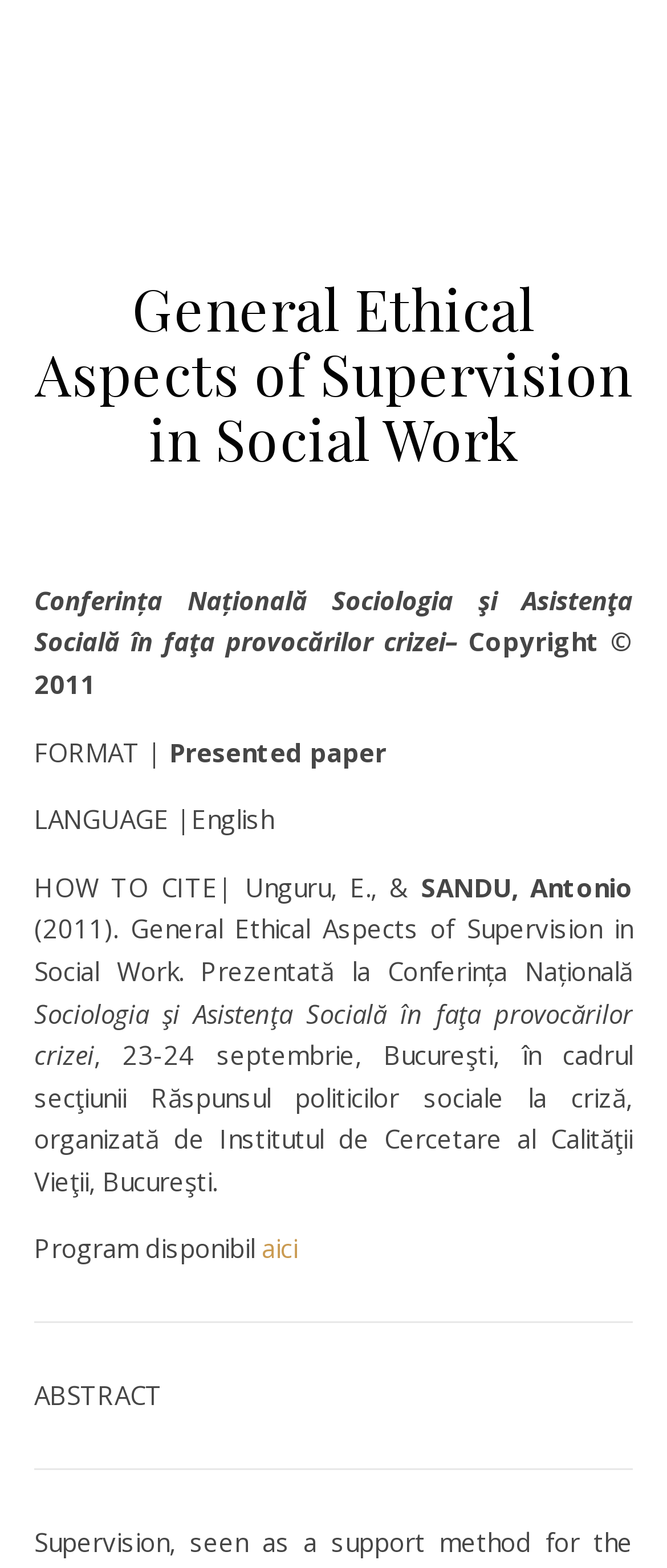Extract the bounding box coordinates for the UI element described by the text: "aici". The coordinates should be in the form of [left, top, right, bottom] with values between 0 and 1.

[0.392, 0.785, 0.446, 0.807]